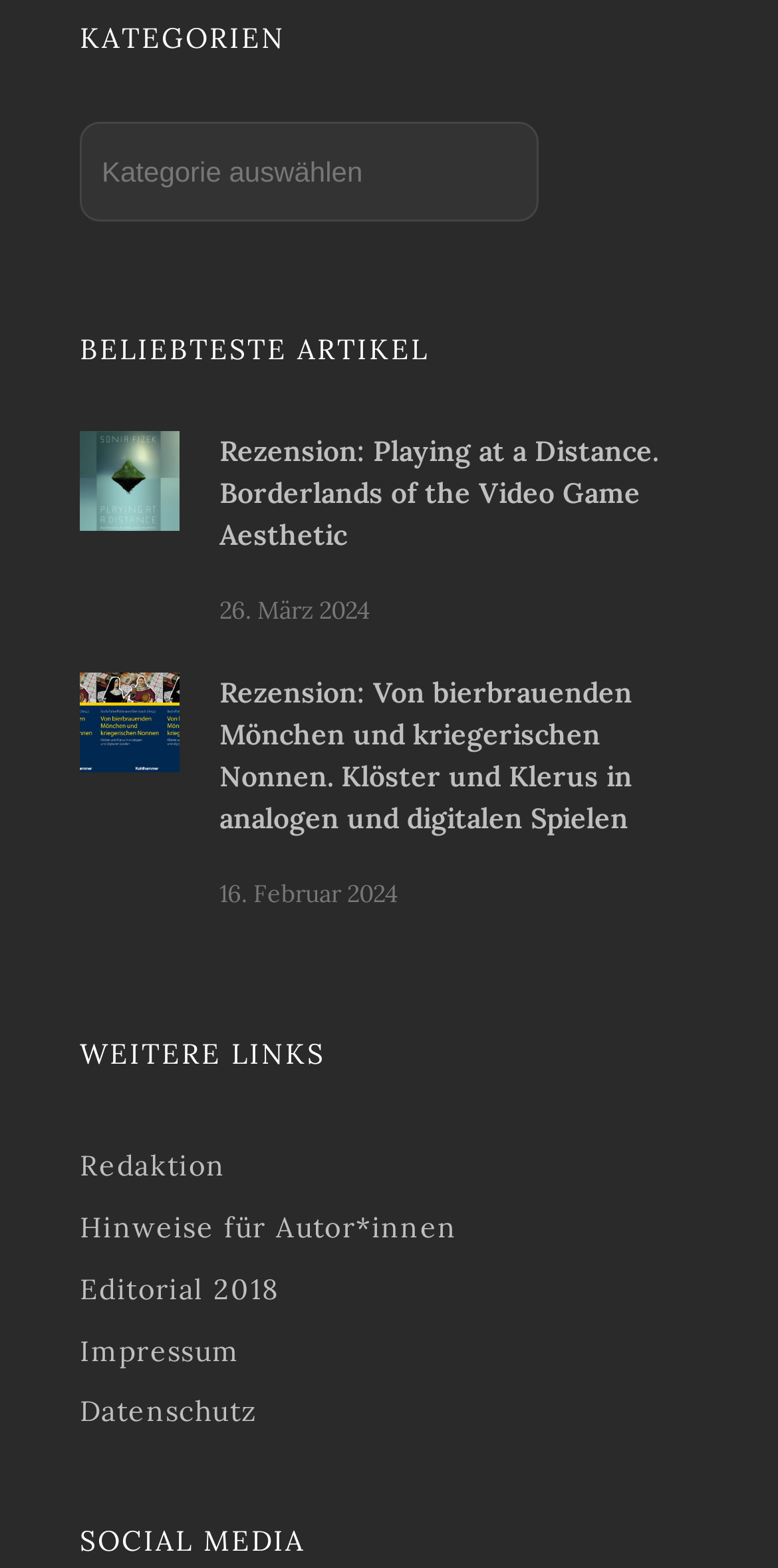Identify the bounding box coordinates for the element that needs to be clicked to fulfill this instruction: "Close dialogue". Provide the coordinates in the format of four float numbers between 0 and 1: [left, top, right, bottom].

None